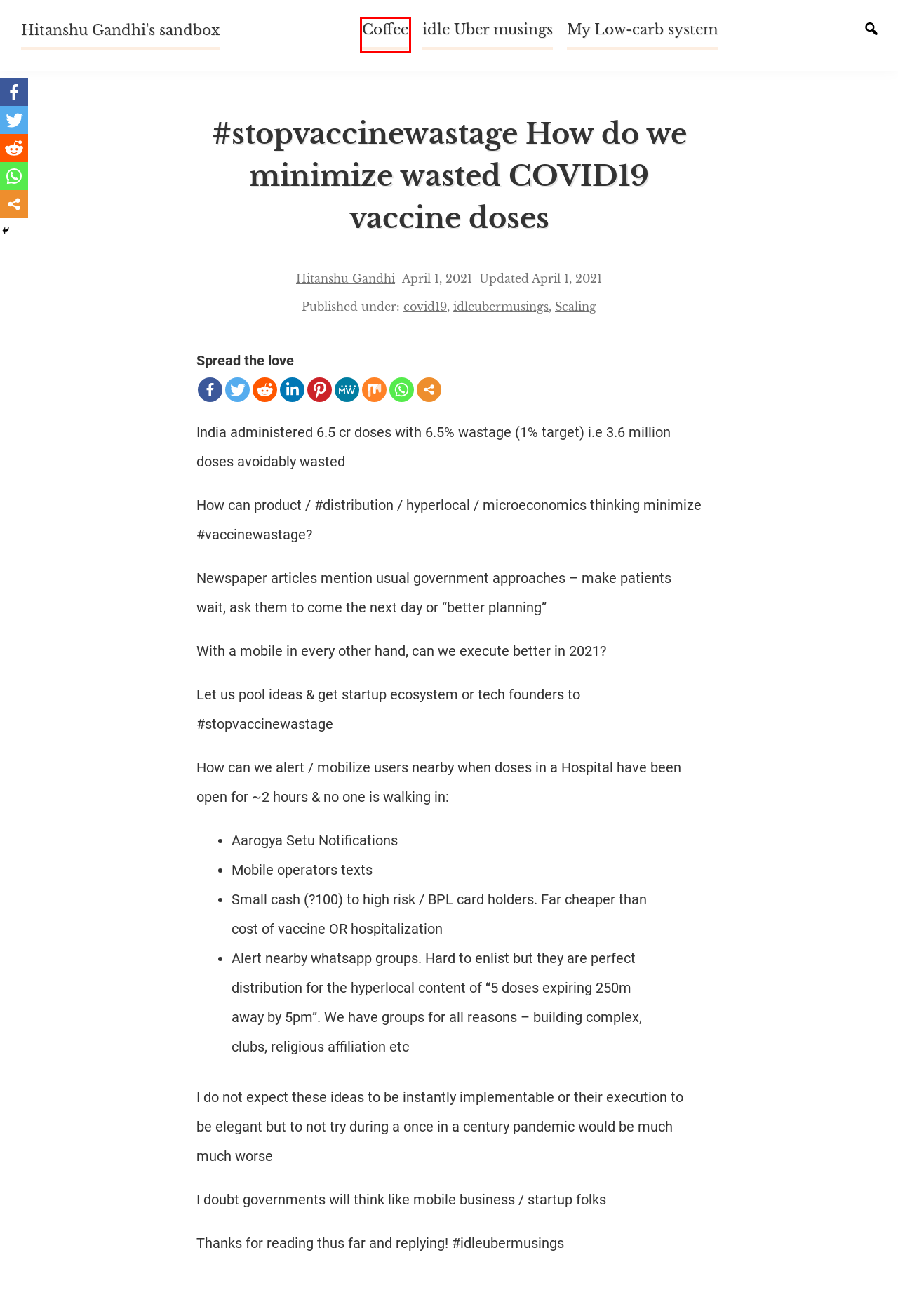Examine the screenshot of a webpage with a red rectangle bounding box. Select the most accurate webpage description that matches the new webpage after clicking the element within the bounding box. Here are the candidates:
A. Har ki Pauri is a better summer destination than Rishikesh | Hitanshu Gandhi's sandbox
B. covid19 Archives | Hitanshu Gandhi's sandbox
C. idle Uber musings | Hitanshu Gandhi's sandbox
D. Coffee | Hitanshu Gandhi's sandbox
E. Which Indian Founder will Solve the COVID Information Problem | Hitanshu Gandhi's sandbox
F. Hitanshu Gandhi's sandbox | Live free. Think free.
G. Scaling Archives | Hitanshu Gandhi's sandbox
H. idleubermusings Archives | Hitanshu Gandhi's sandbox

D